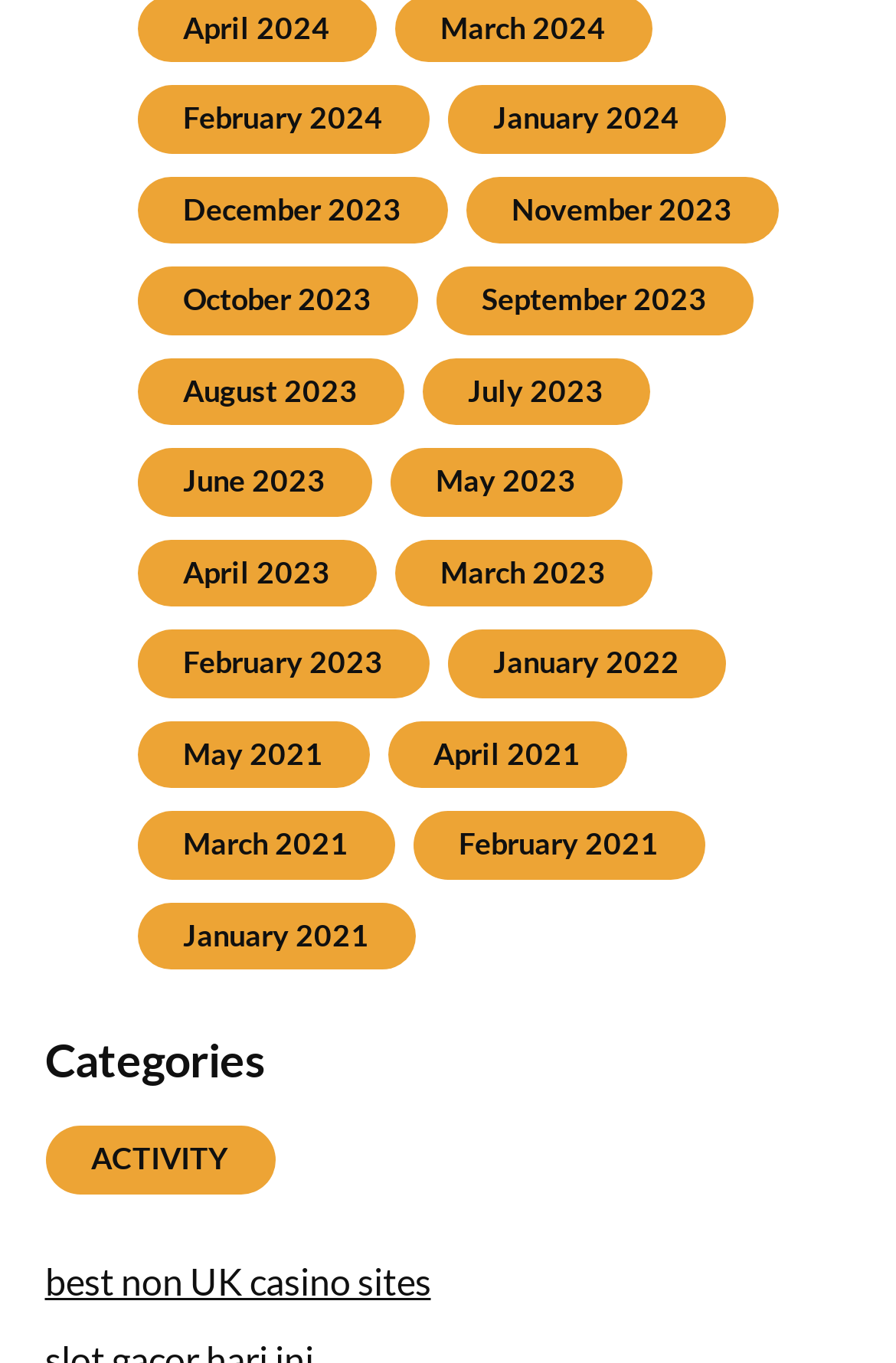Refer to the element description best non UK casino sites and identify the corresponding bounding box in the screenshot. Format the coordinates as (top-left x, top-left y, bottom-right x, bottom-right y) with values in the range of 0 to 1.

[0.05, 0.923, 0.481, 0.955]